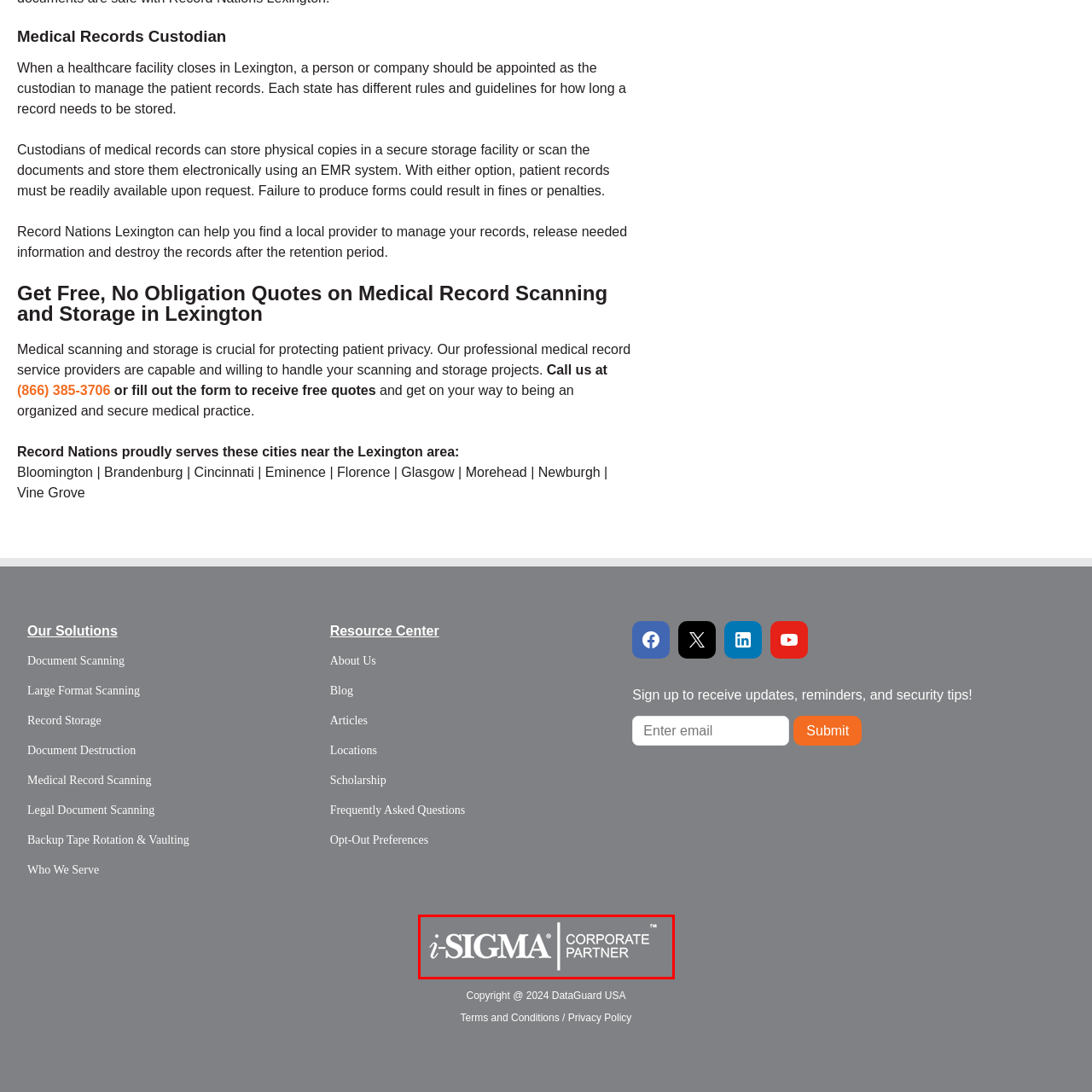View the segment outlined in white, What is i-SIGMA recognized as? 
Answer using one word or phrase.

Corporate Partner